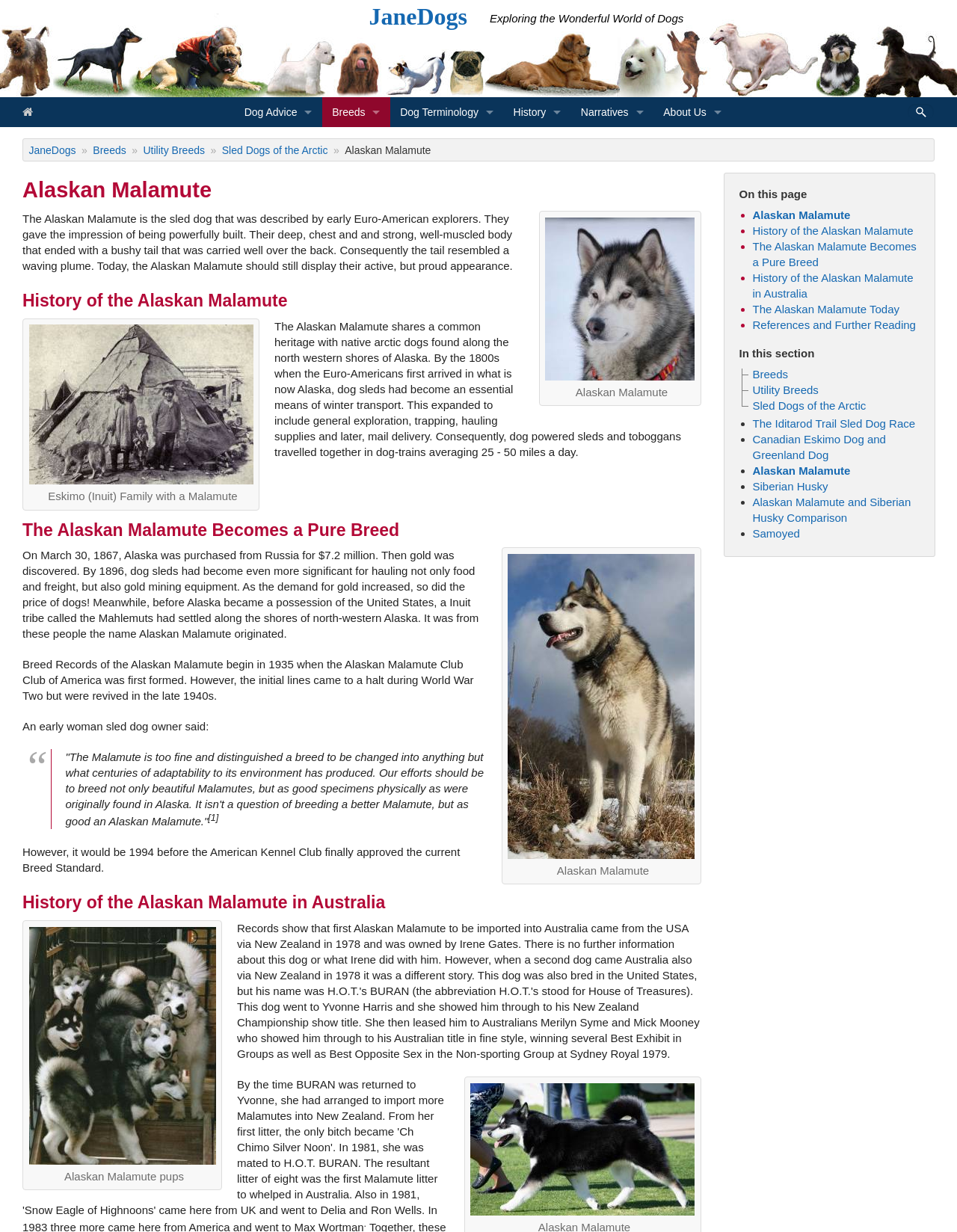What is the topic of the link 'Understanding Pure Breed Dogs »'?
Look at the image and respond with a one-word or short-phrase answer.

Pure breed dogs